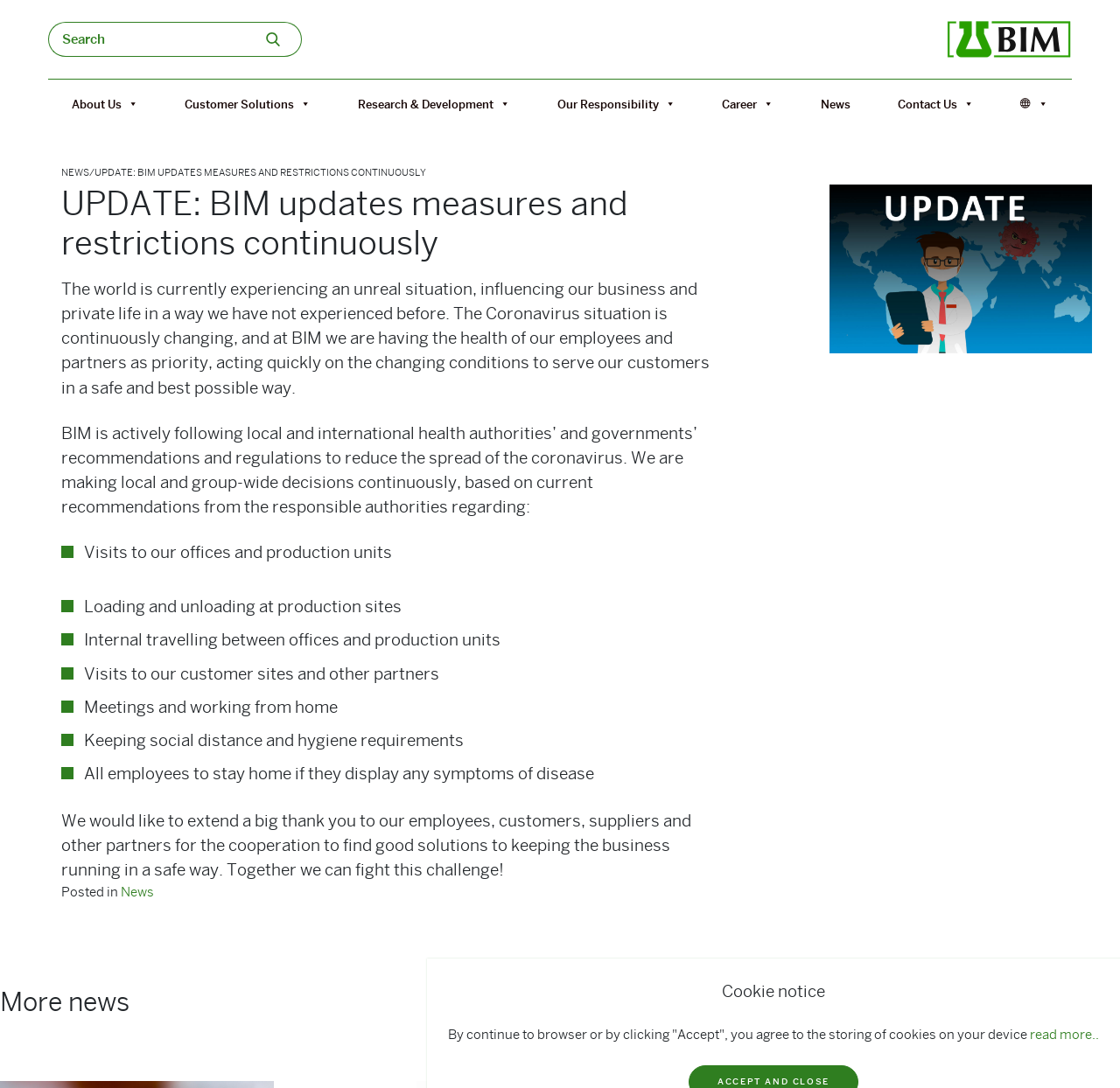Given the element description, predict the bounding box coordinates in the format (top-left x, top-left y, bottom-right x, bottom-right y). Make sure all values are between 0 and 1. Here is the element description: Skip to content

[0.0, 0.0, 0.031, 0.032]